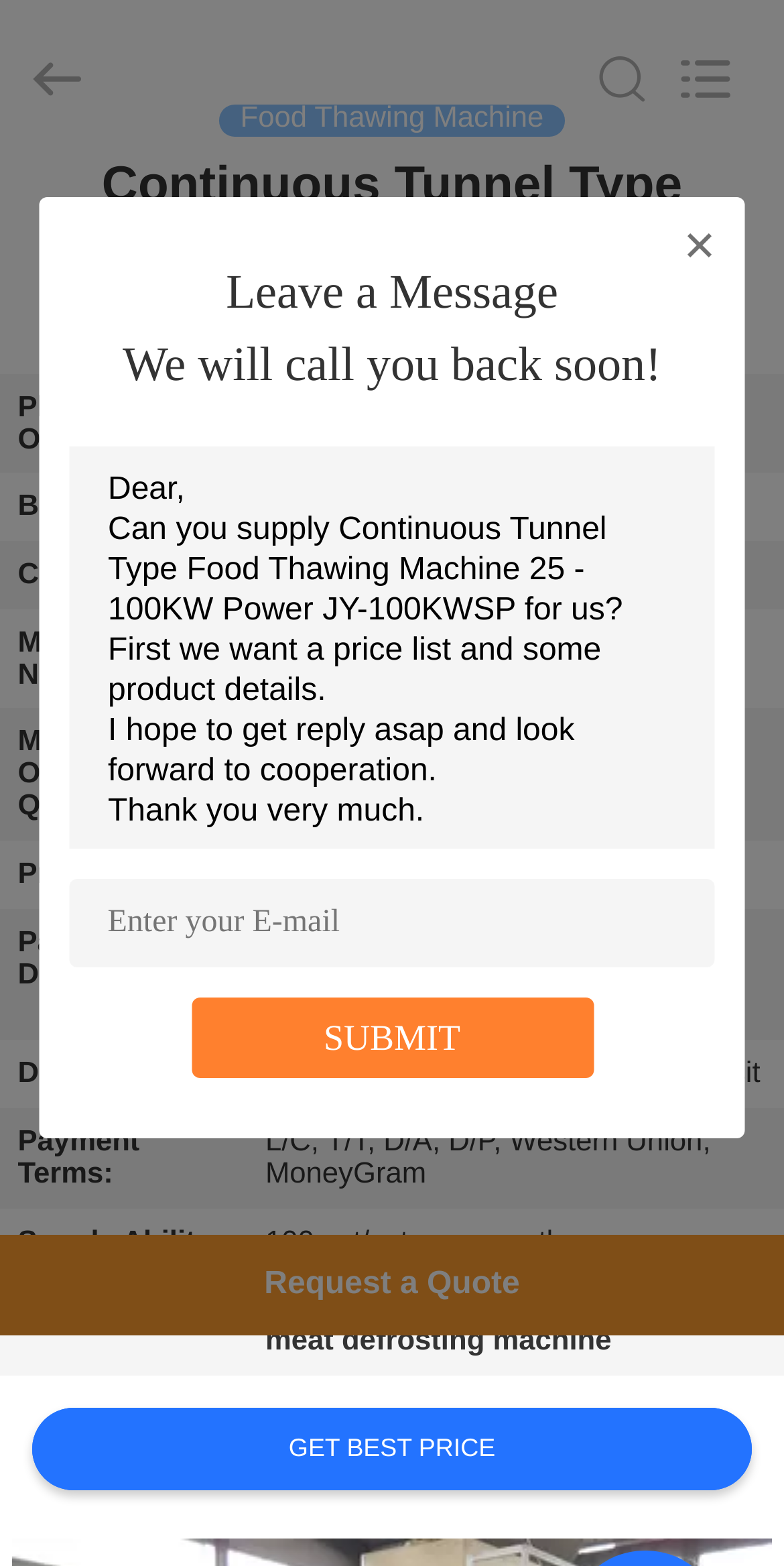What is the text of the webpage's headline?

Continuous Tunnel Type Food Thawing Machine 25 - 100KW Power JY-100KWSP